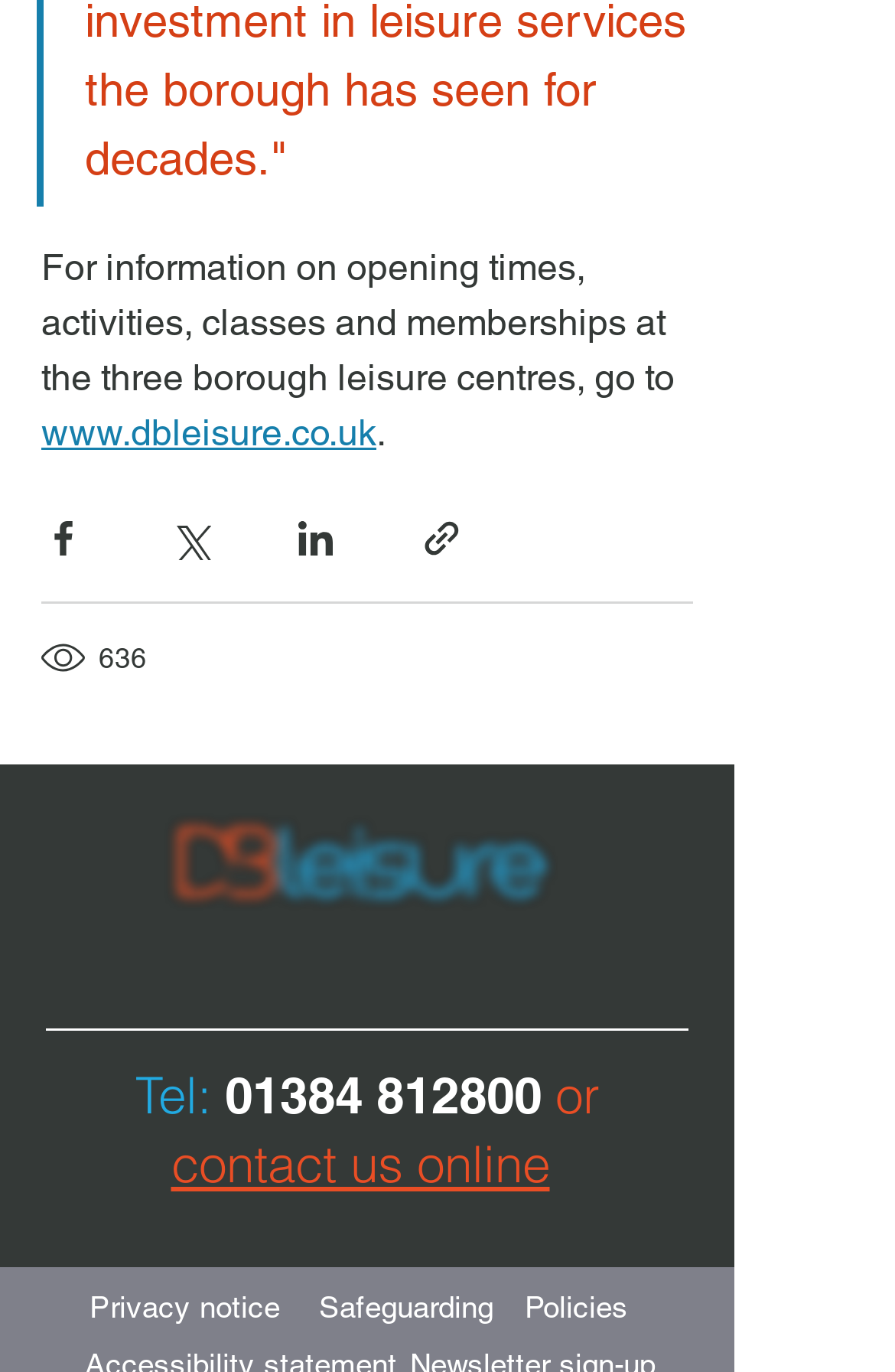Determine the bounding box coordinates of the region that needs to be clicked to achieve the task: "View Twitter profile".

[0.172, 0.693, 0.262, 0.752]